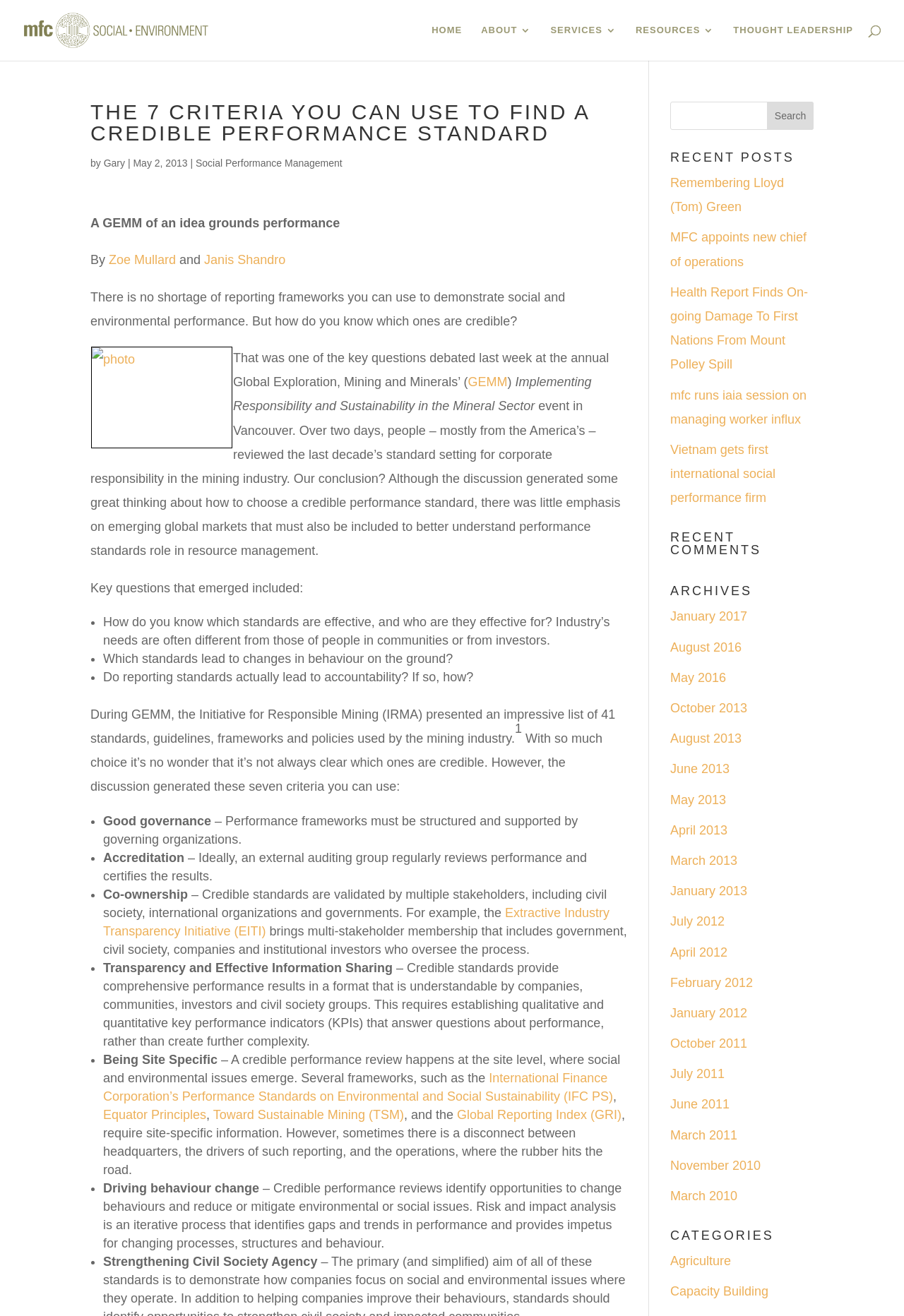Determine the bounding box of the UI element mentioned here: "aria-label="line share" title="line share"". The coordinates must be in the format [left, top, right, bottom] with values ranging from 0 to 1.

None